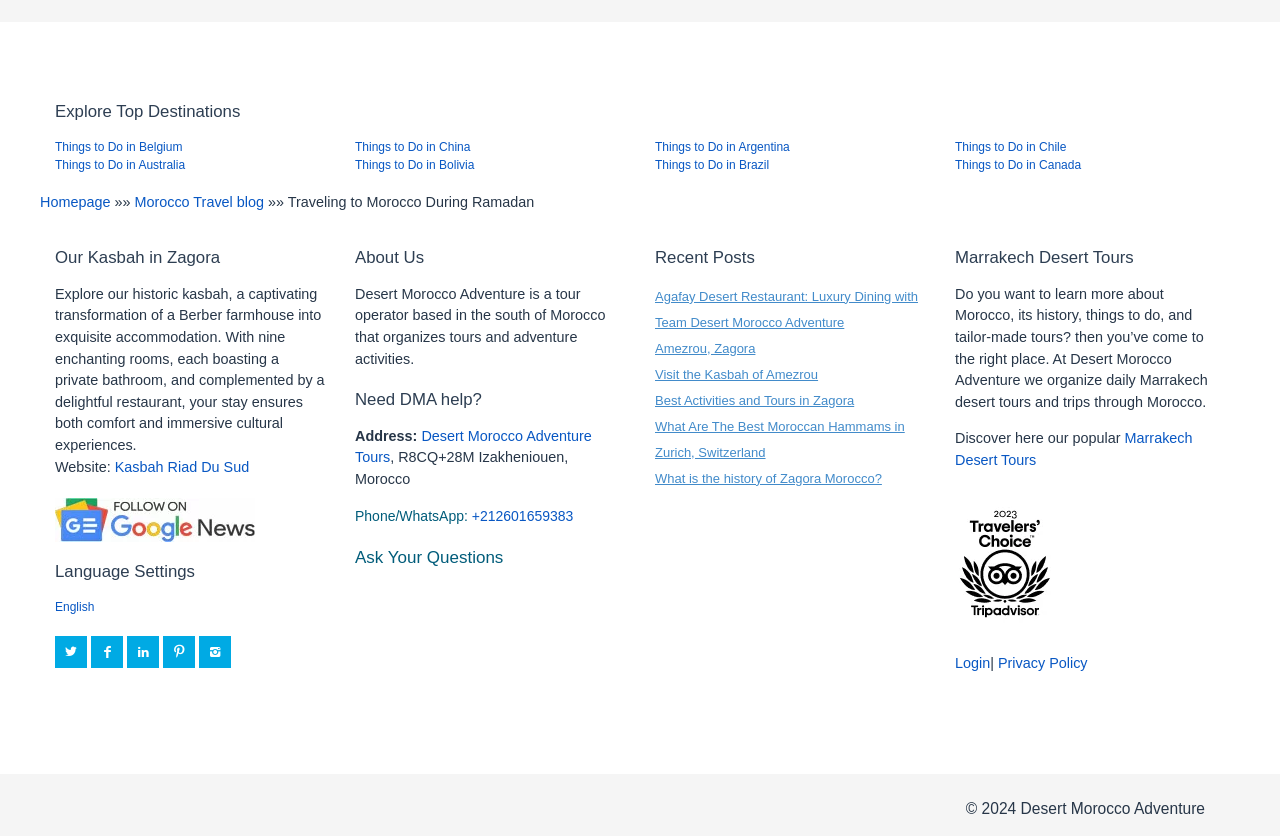Find the bounding box of the UI element described as follows: "Desert Morocco Adventure Tours".

[0.277, 0.512, 0.462, 0.557]